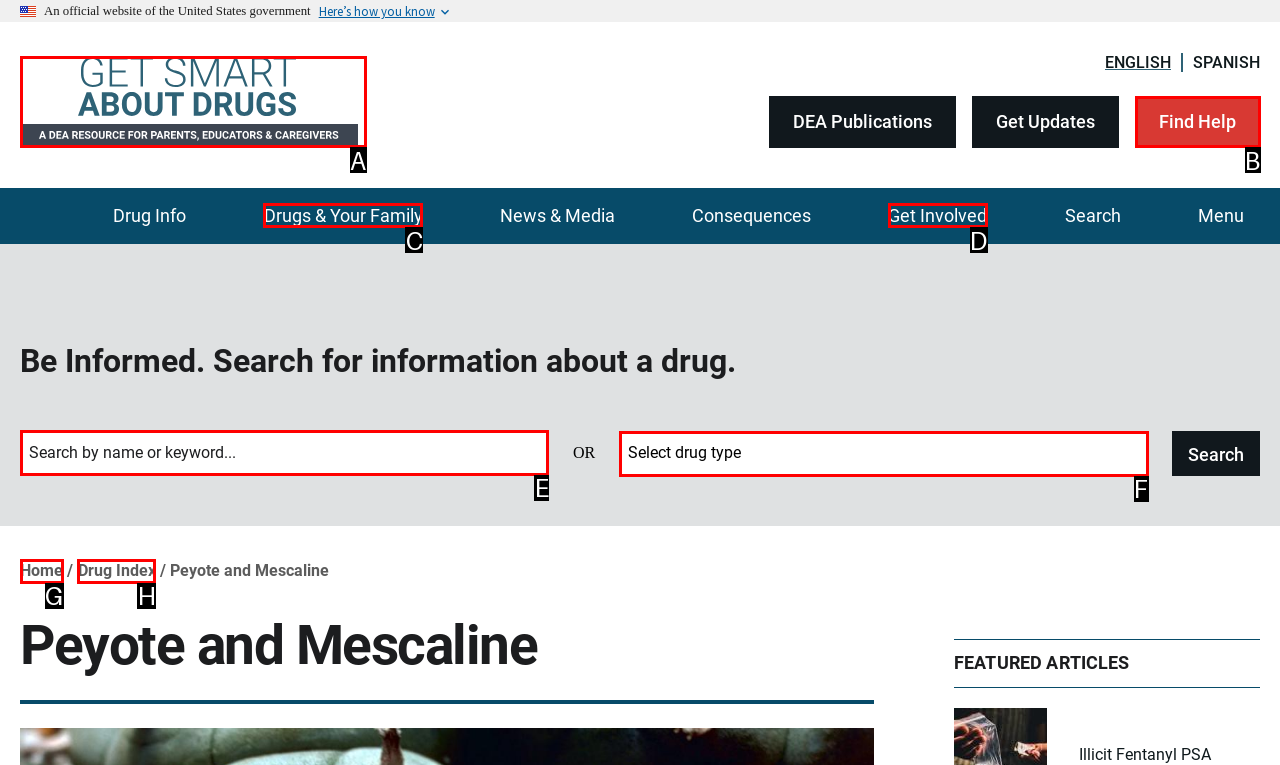From the options shown in the screenshot, tell me which lettered element I need to click to complete the task: Click the 'Home' link.

A